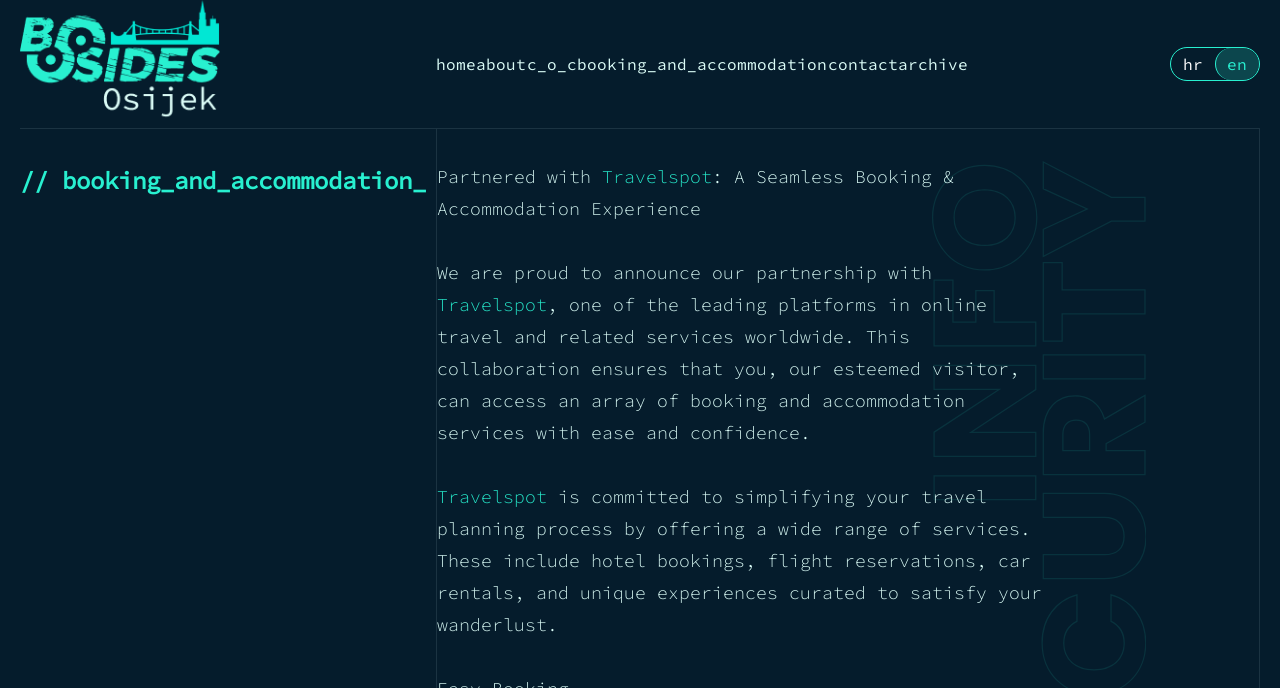Using the element description: "Travelspot", determine the bounding box coordinates. The coordinates should be in the format [left, top, right, bottom], with values between 0 and 1.

[0.47, 0.239, 0.556, 0.273]